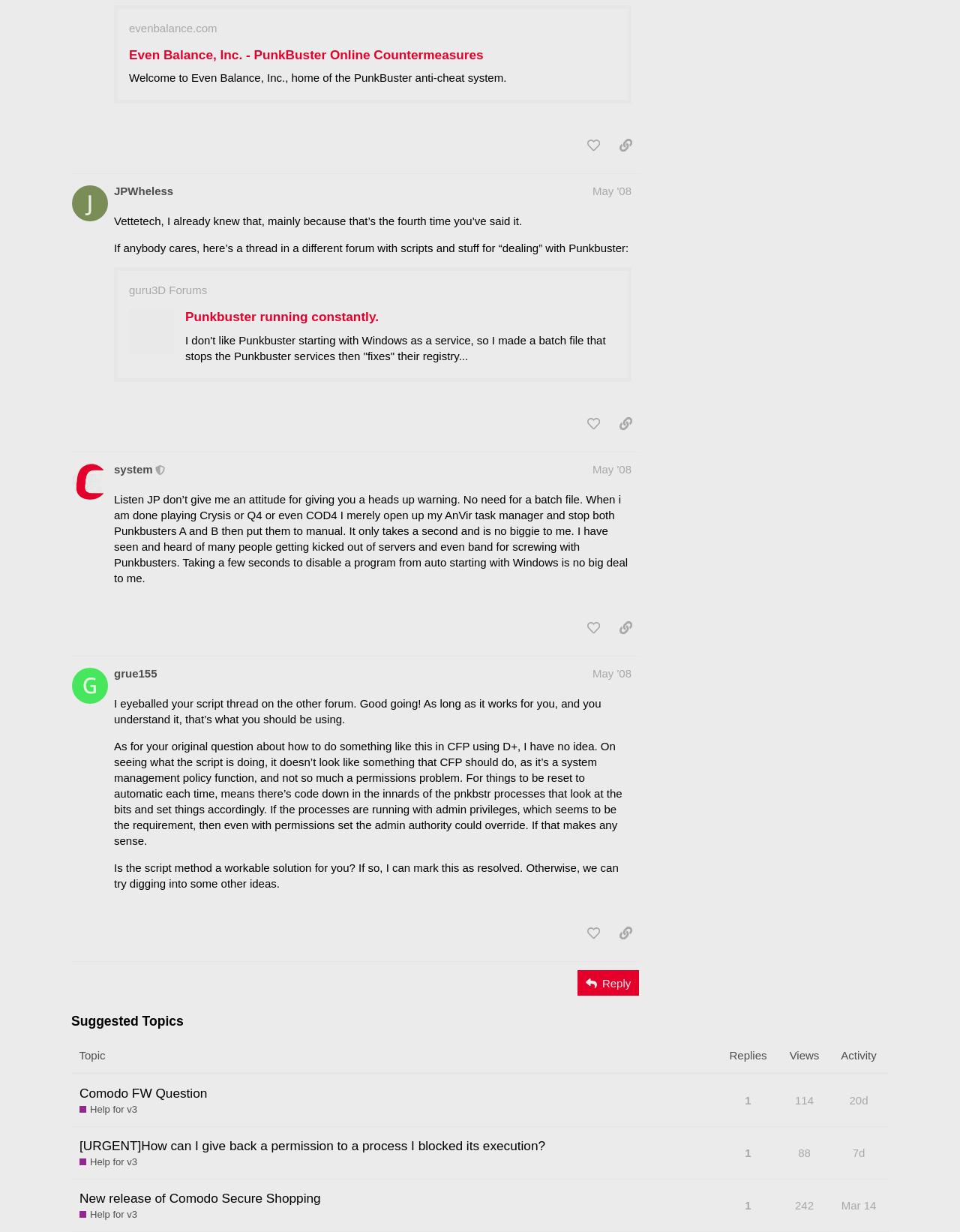Locate the bounding box coordinates of the element's region that should be clicked to carry out the following instruction: "Like this post". The coordinates need to be four float numbers between 0 and 1, i.e., [left, top, right, bottom].

[0.604, 0.108, 0.633, 0.129]